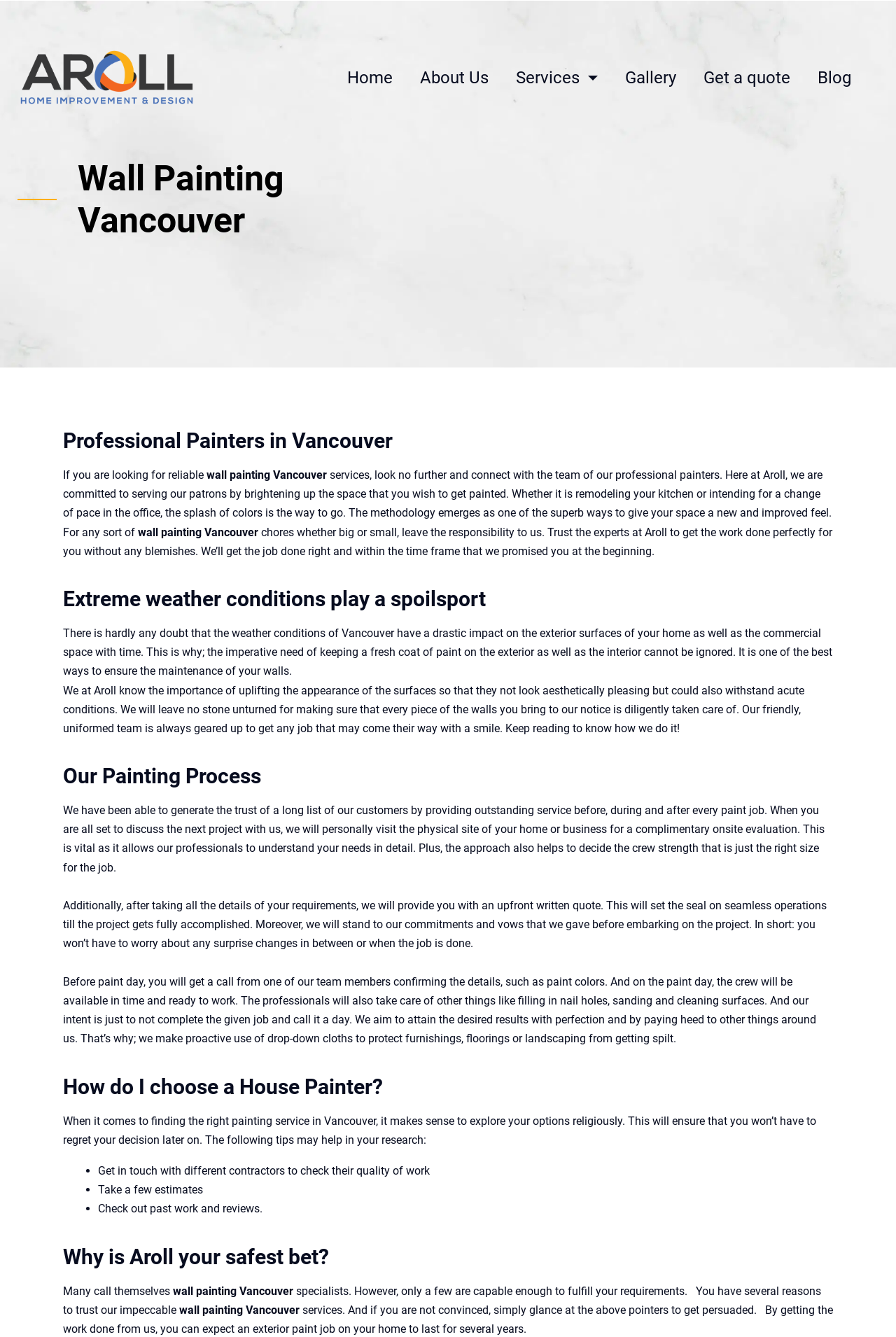Please provide a one-word or phrase answer to the question: 
What is the name of the company?

Aroll